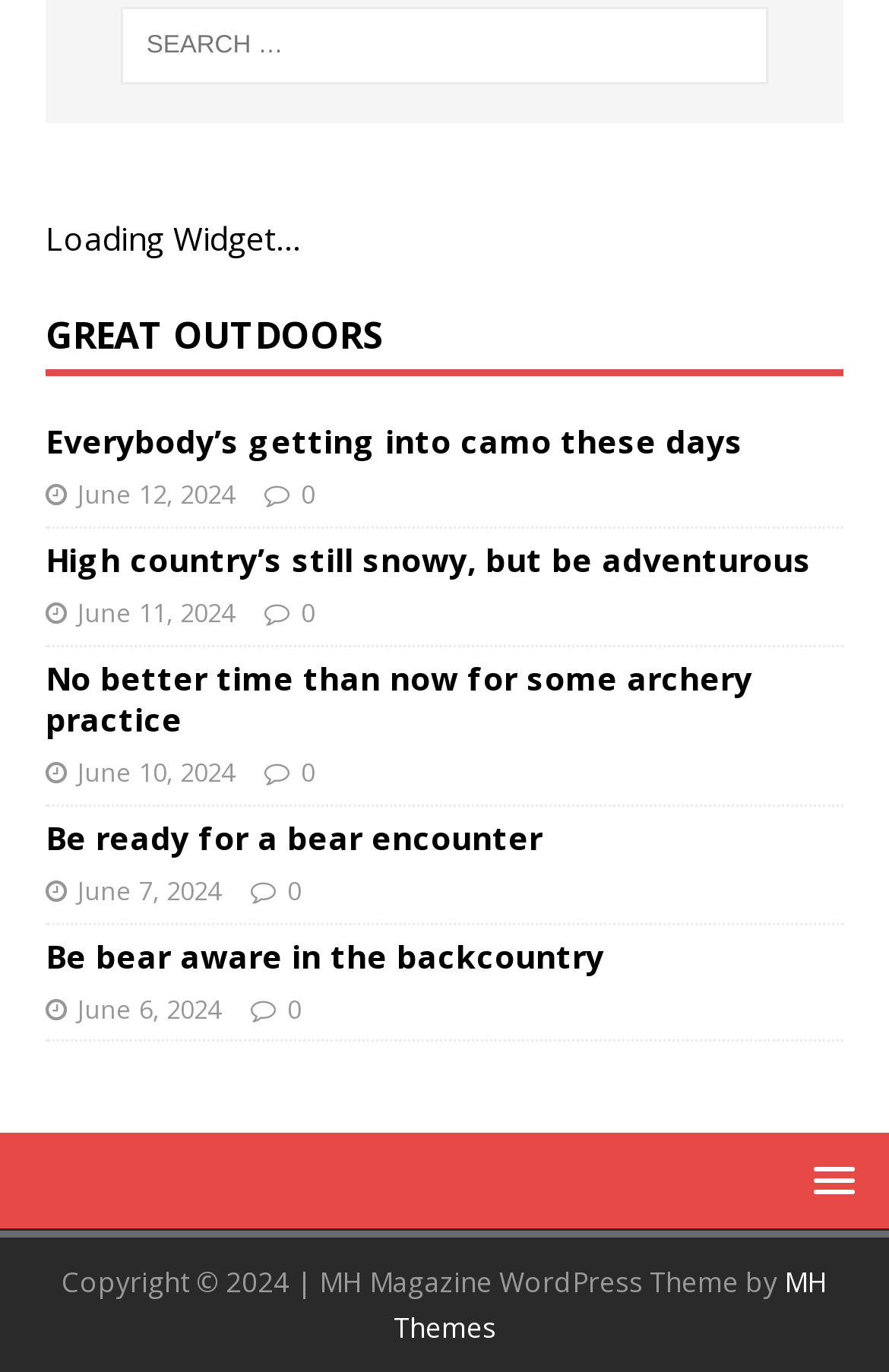Determine the bounding box coordinates of the clickable element to complete this instruction: "Check the latest post". Provide the coordinates in the format of four float numbers between 0 and 1, [left, top, right, bottom].

[0.051, 0.392, 0.913, 0.424]